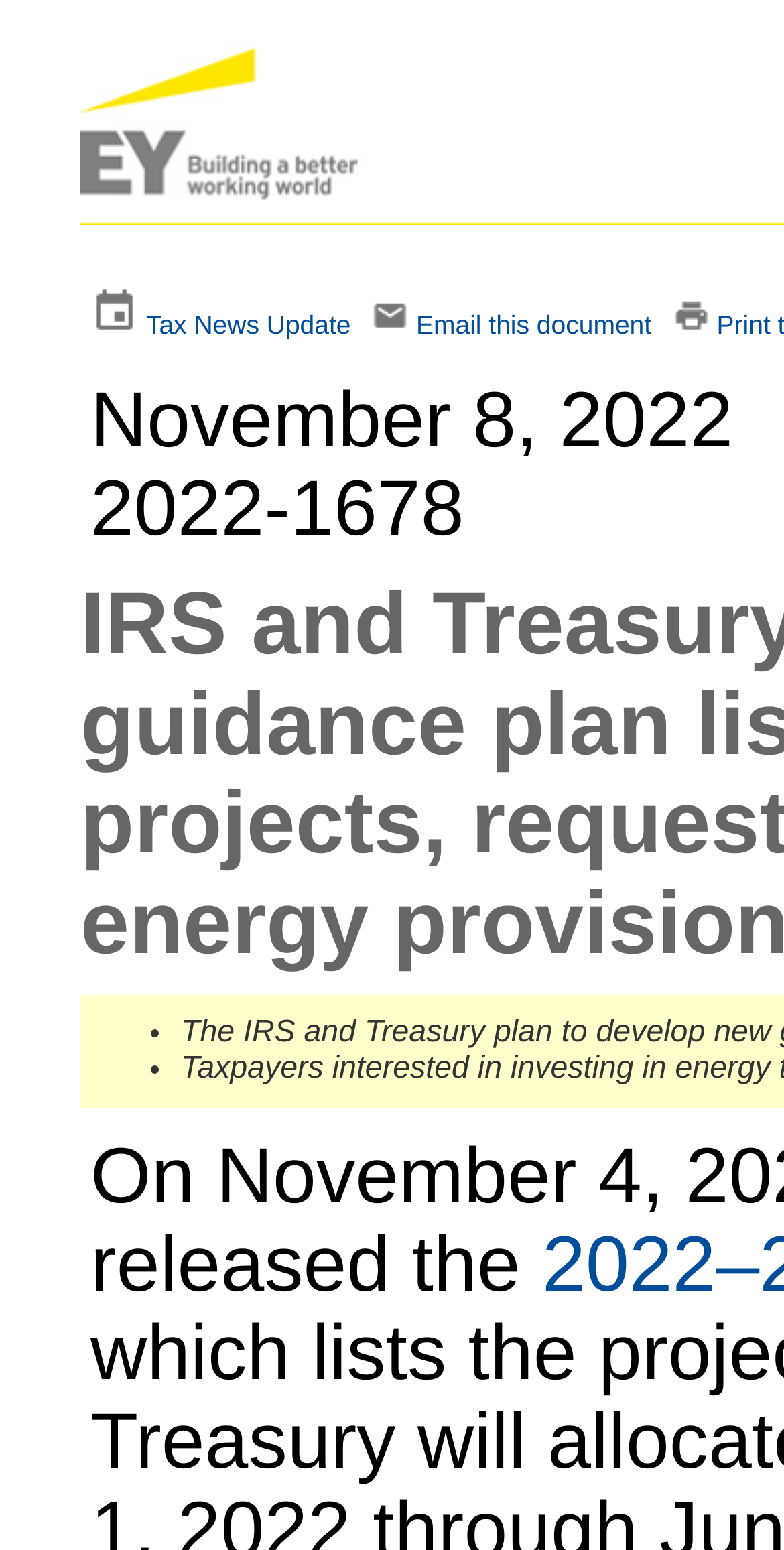Give a short answer to this question using one word or a phrase:
How many links are in the top section?

4